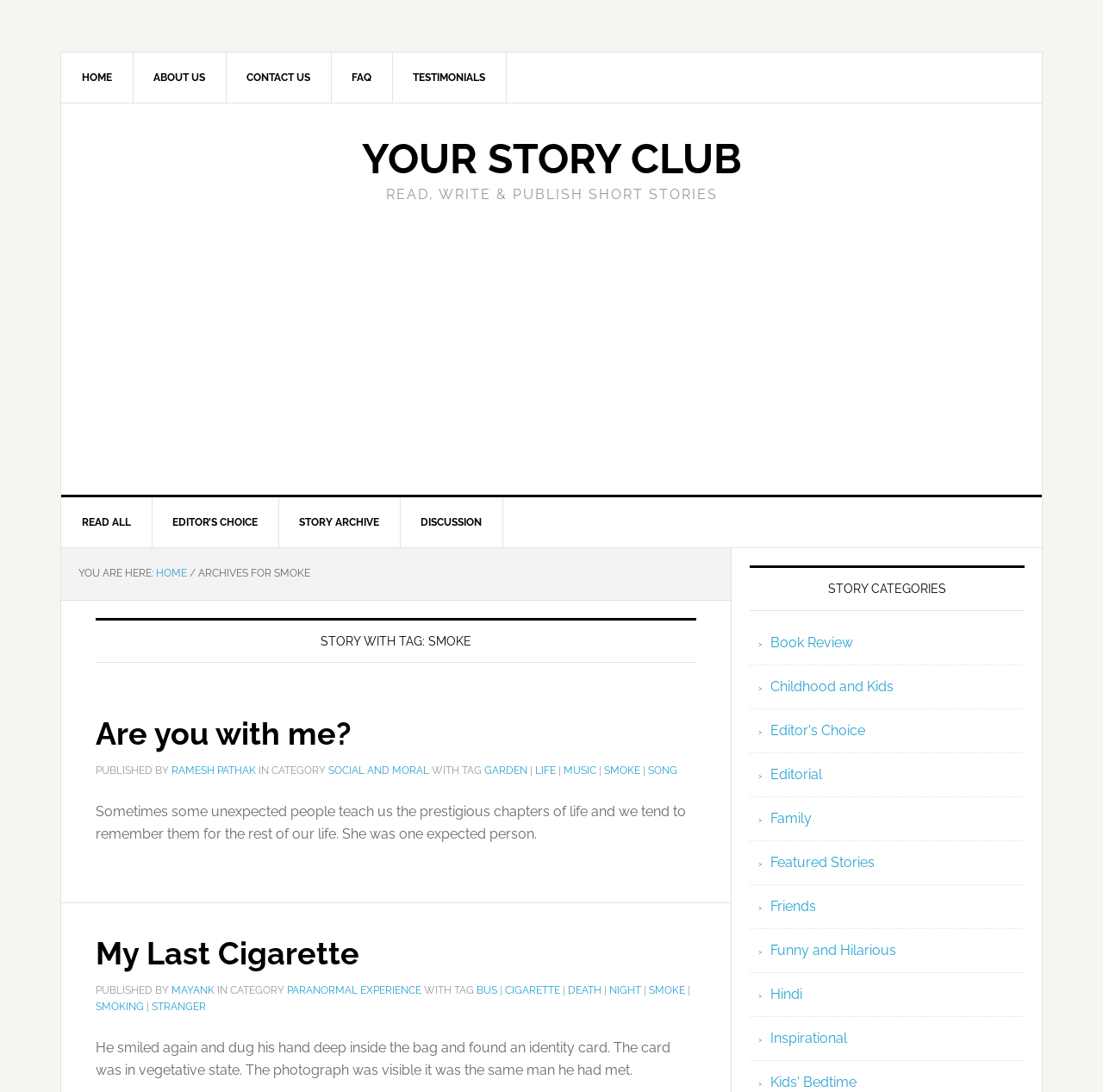Please indicate the bounding box coordinates of the element's region to be clicked to achieve the instruction: "click on HOME". Provide the coordinates as four float numbers between 0 and 1, i.e., [left, top, right, bottom].

[0.055, 0.048, 0.121, 0.094]